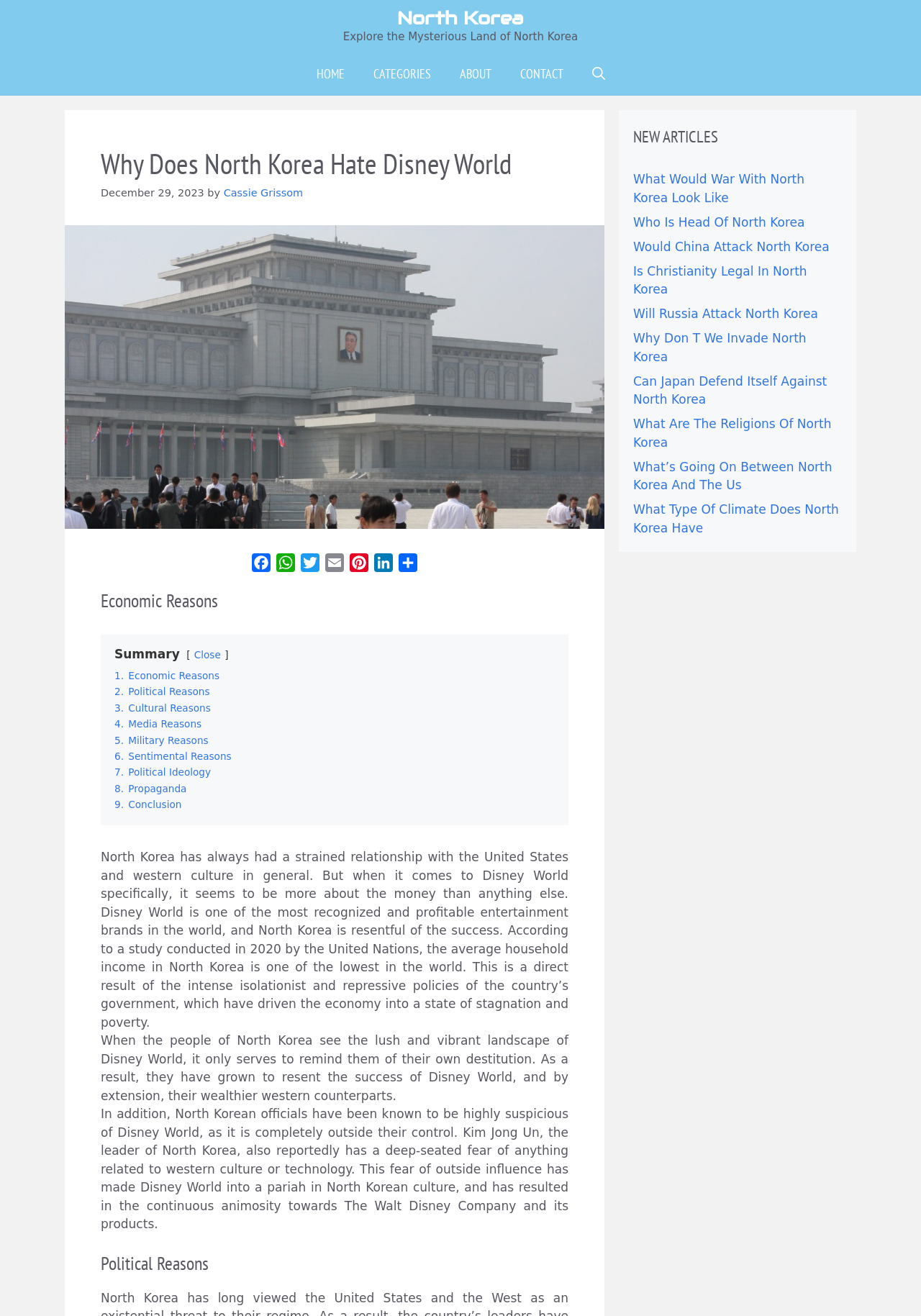Bounding box coordinates should be in the format (top-left x, top-left y, bottom-right x, bottom-right y) and all values should be floating point numbers between 0 and 1. Determine the bounding box coordinate for the UI element described as: Twitter

[0.323, 0.421, 0.35, 0.439]